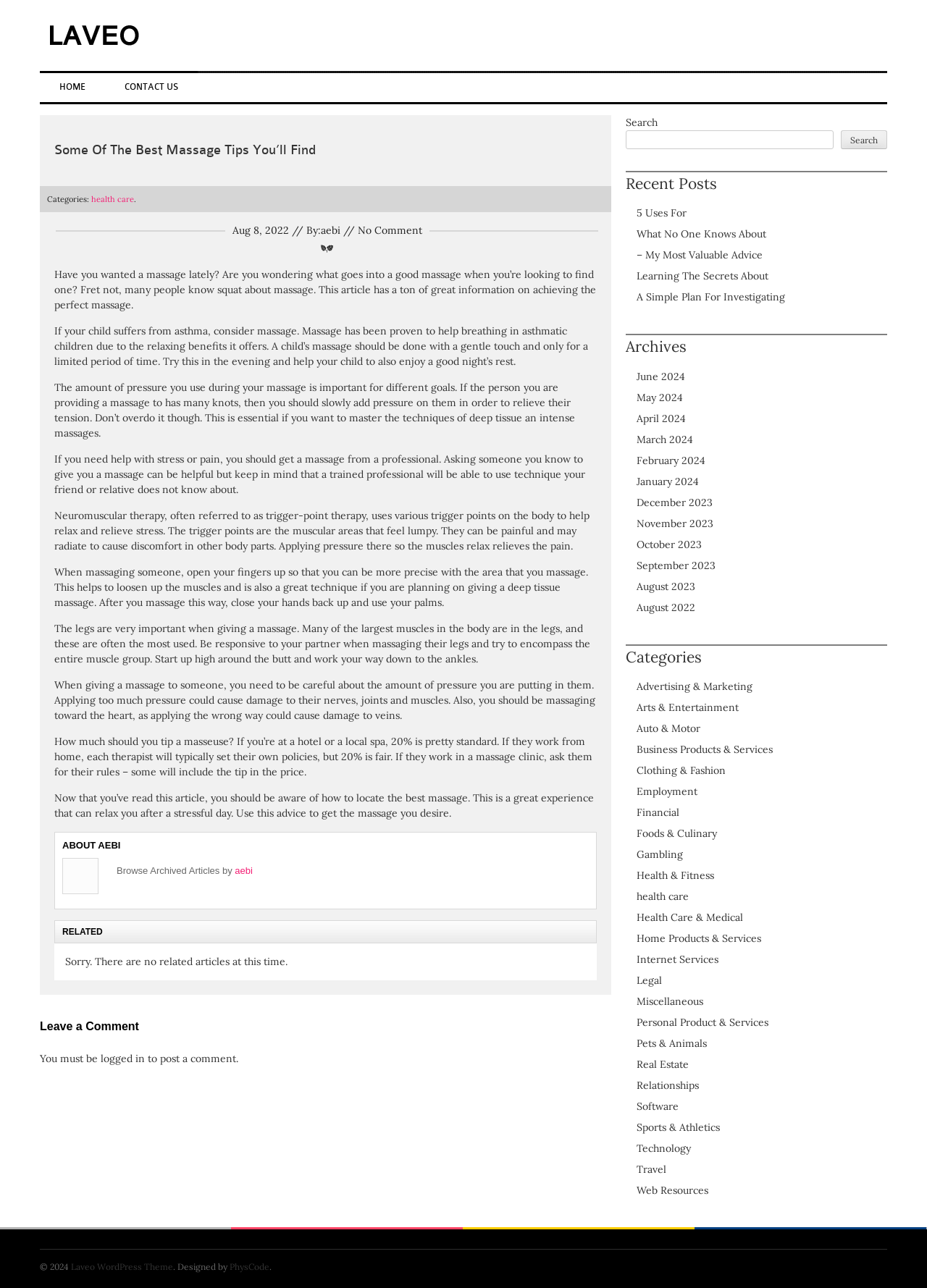Can users leave comments on the article?
Offer a detailed and full explanation in response to the question.

The webpage has a 'Leave a Comment' section at the bottom, which suggests that users can leave comments on the article, but they must be logged in to do so.